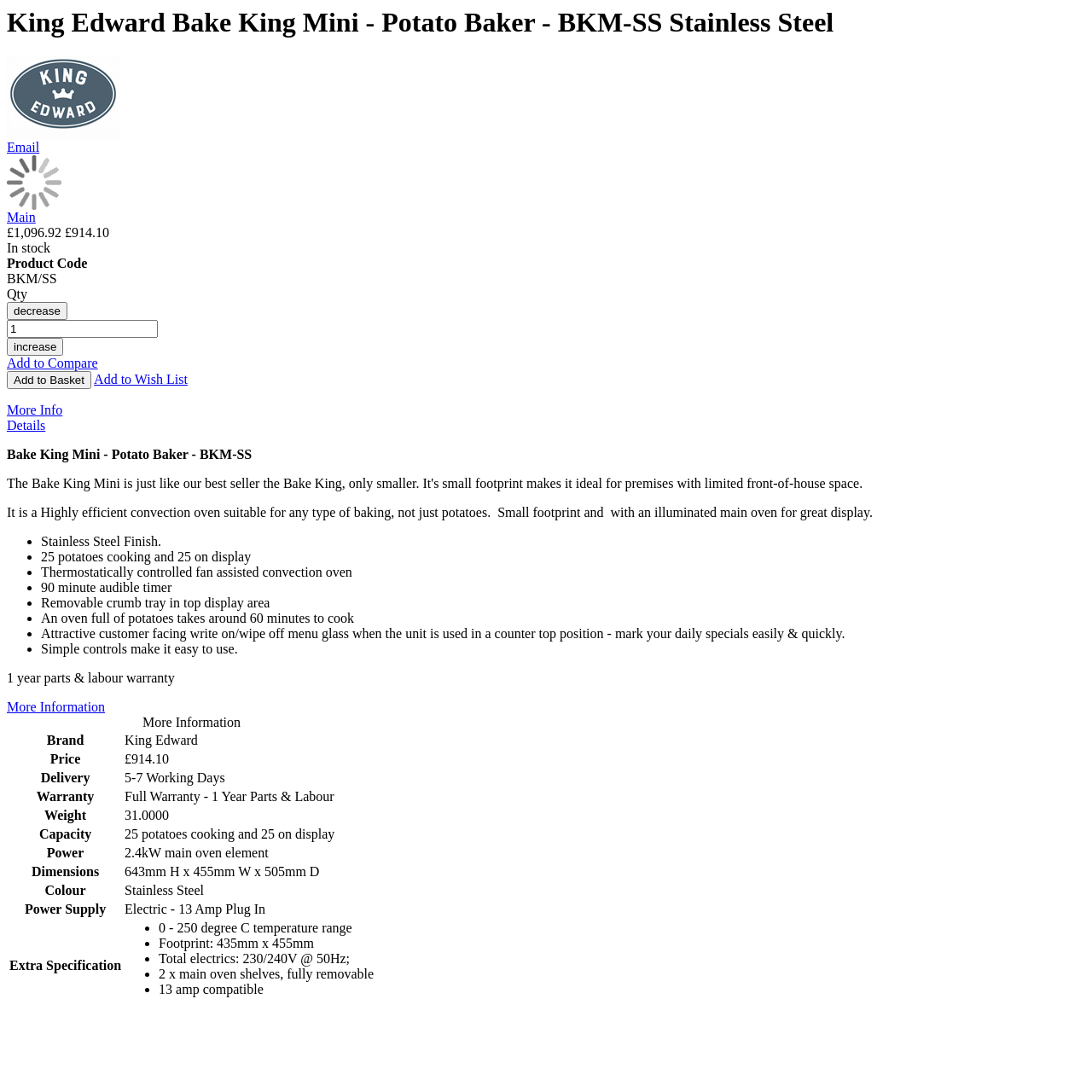What is the material of the Bake King Mini?
Provide a comprehensive and detailed answer to the question.

The material of the Bake King Mini is mentioned in the webpage as Stainless Steel, which is displayed in the 'Colour' section of the 'More Information' table.